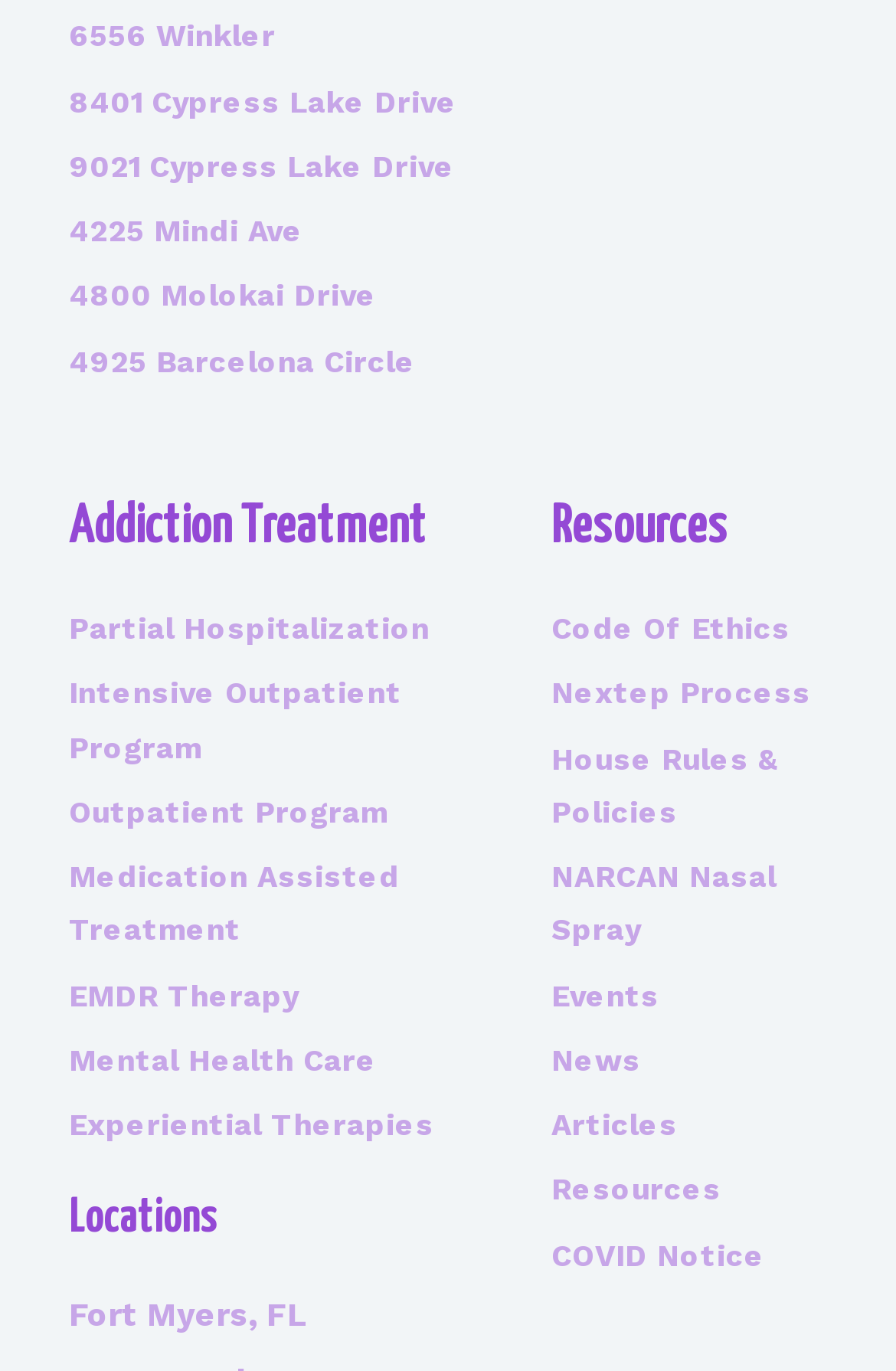Please locate the clickable area by providing the bounding box coordinates to follow this instruction: "Visit 'Fort Myers, FL'".

[0.077, 0.941, 0.564, 0.98]